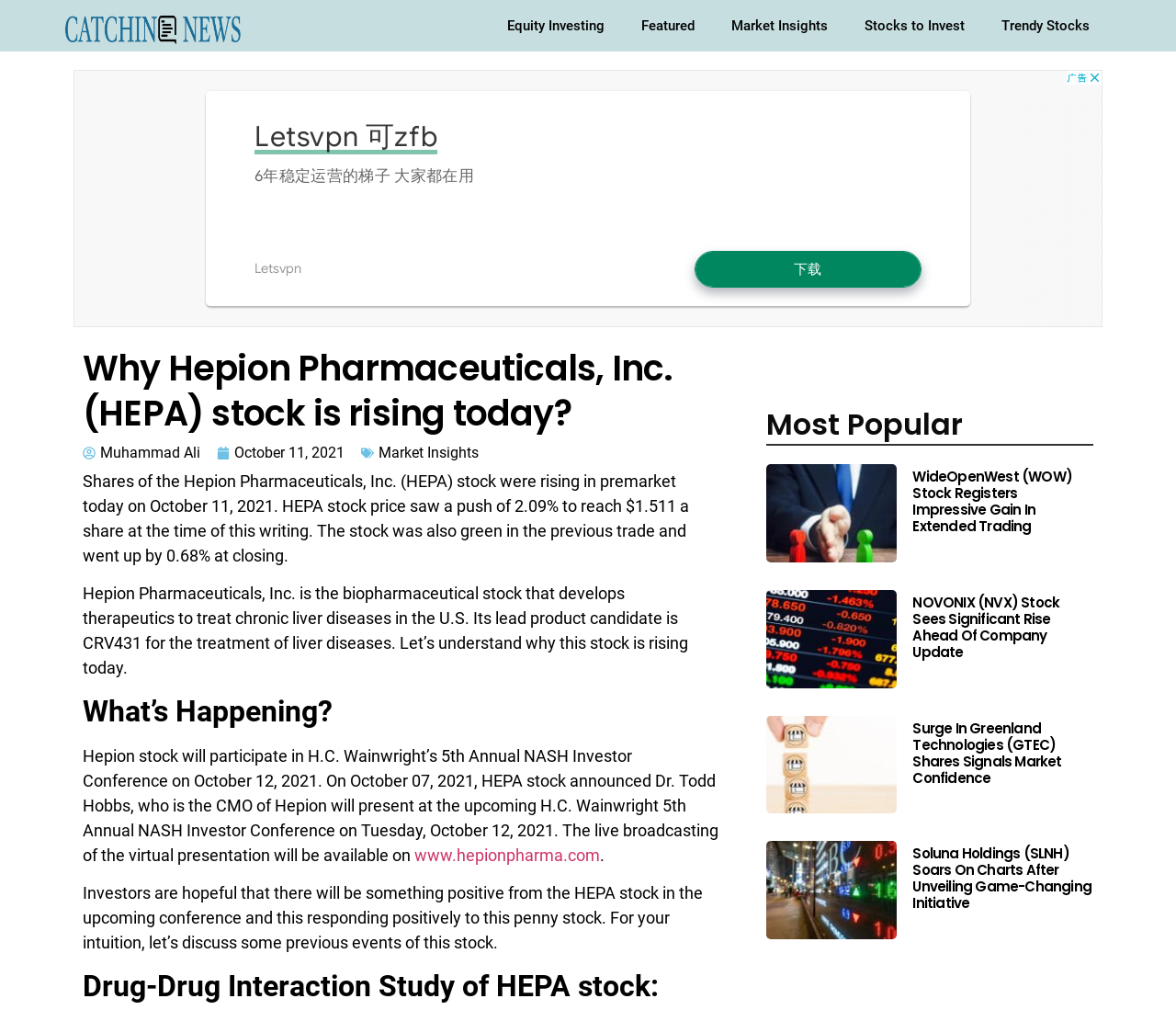Who is presenting at the H.C. Wainwright 5th Annual NASH Investor Conference?
Please provide a single word or phrase as the answer based on the screenshot.

Dr. Todd Hobbs